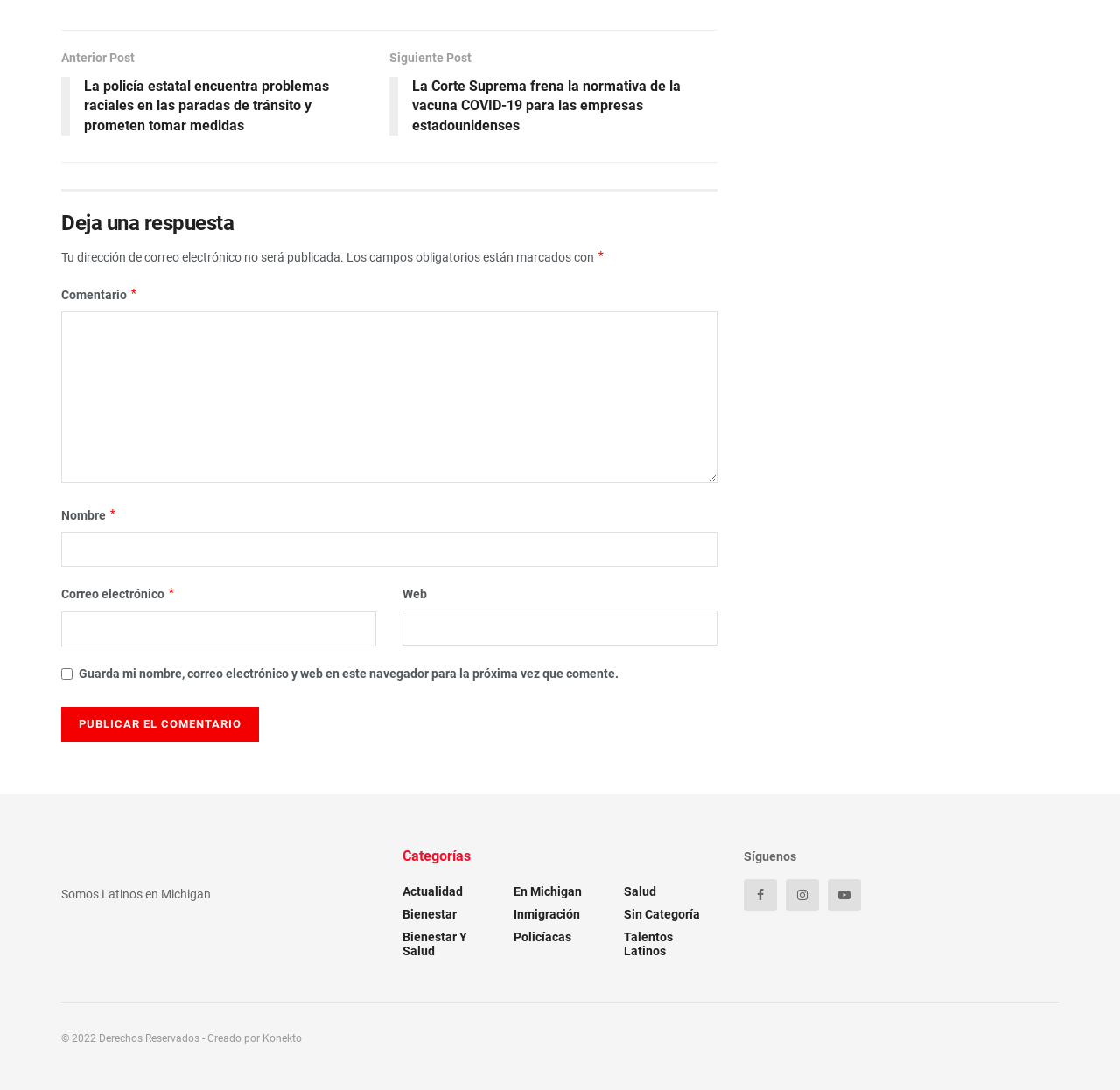Refer to the screenshot and answer the following question in detail:
What categories are available on the website?

The webpage has a section labeled 'Categorías' with several links to different categories, including 'Actualidad', 'Bienestar', 'Bienestar Y Salud', 'En Michigan', 'Inmigración', 'Policíacas', 'Salud', 'Sin Categoría', and 'Talentos Latinos'.